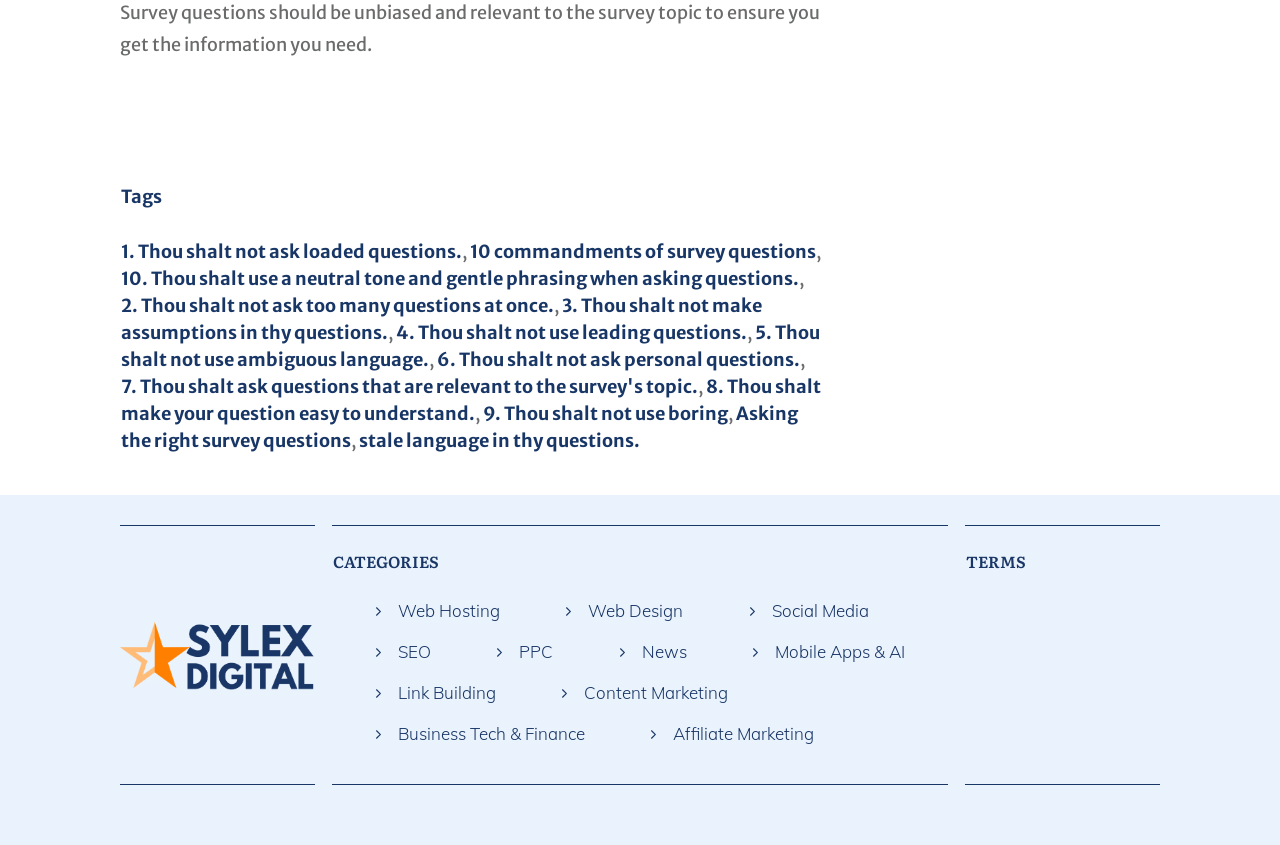Using the webpage screenshot, locate the HTML element that fits the following description and provide its bounding box: "Terms & Conditions".

None